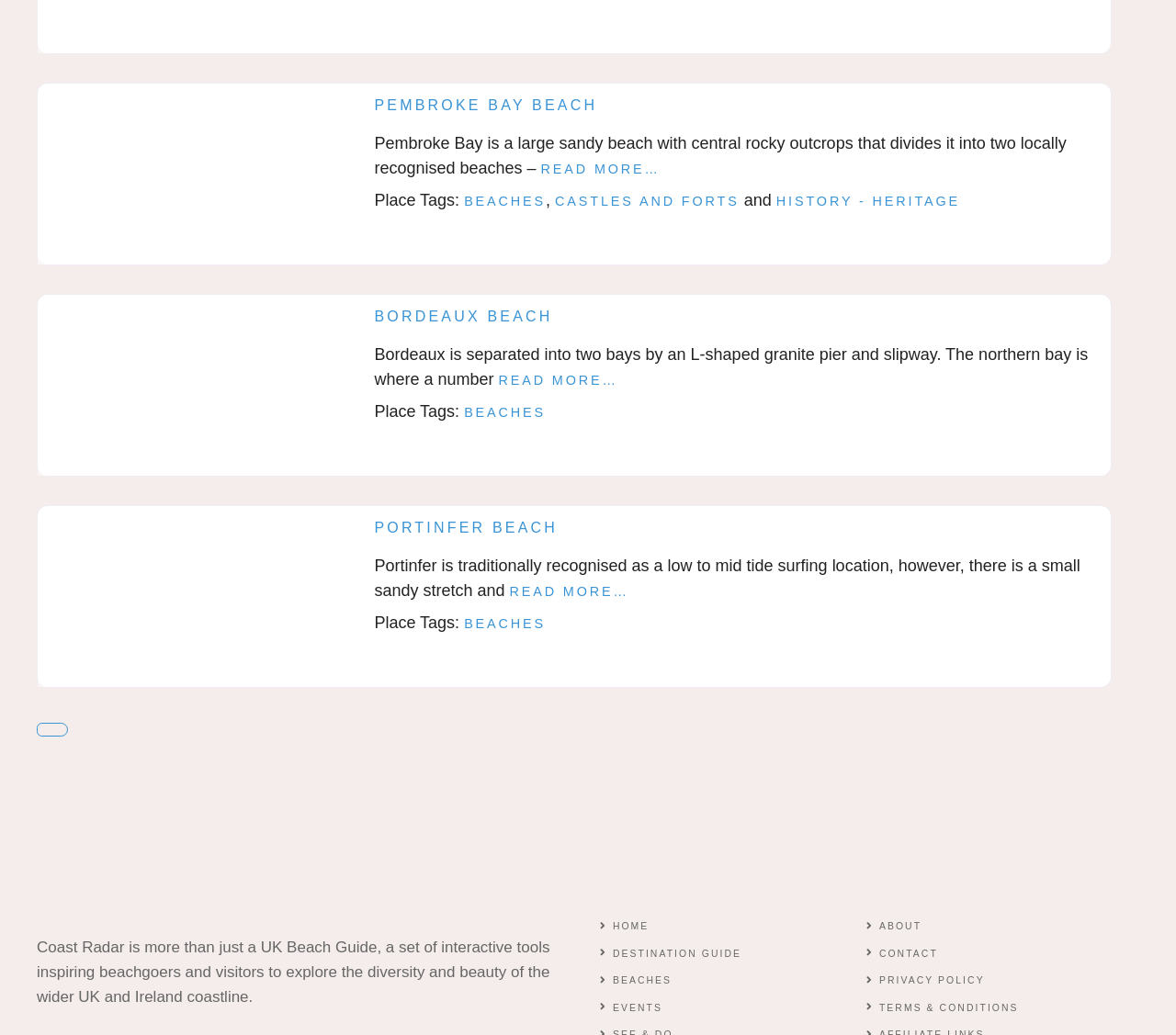Respond to the question with just a single word or phrase: 
What is the name of the website?

Coast Radar